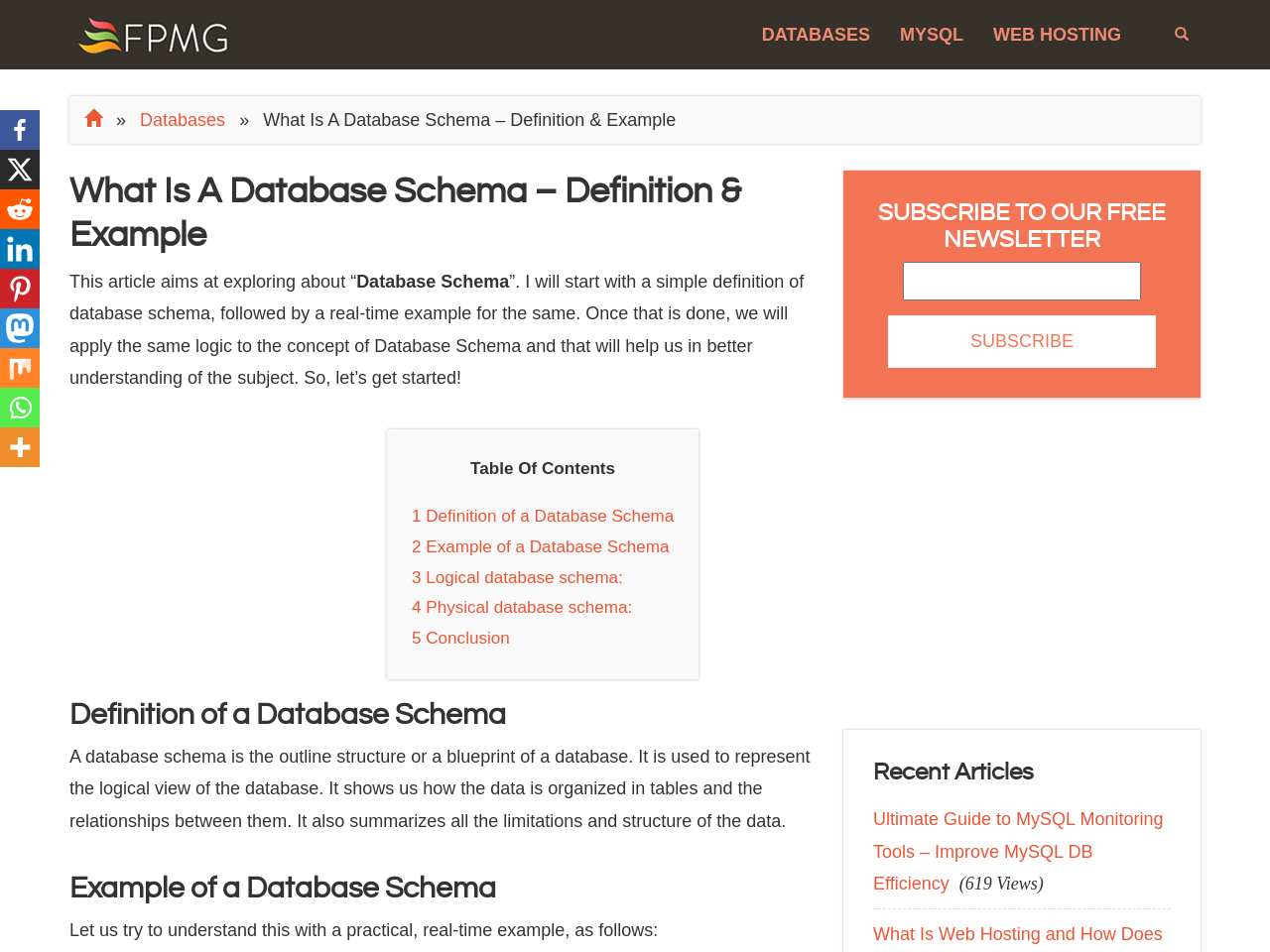Please provide a one-word or phrase answer to the question: 
What is the purpose of the search bar?

To search FPMG Online